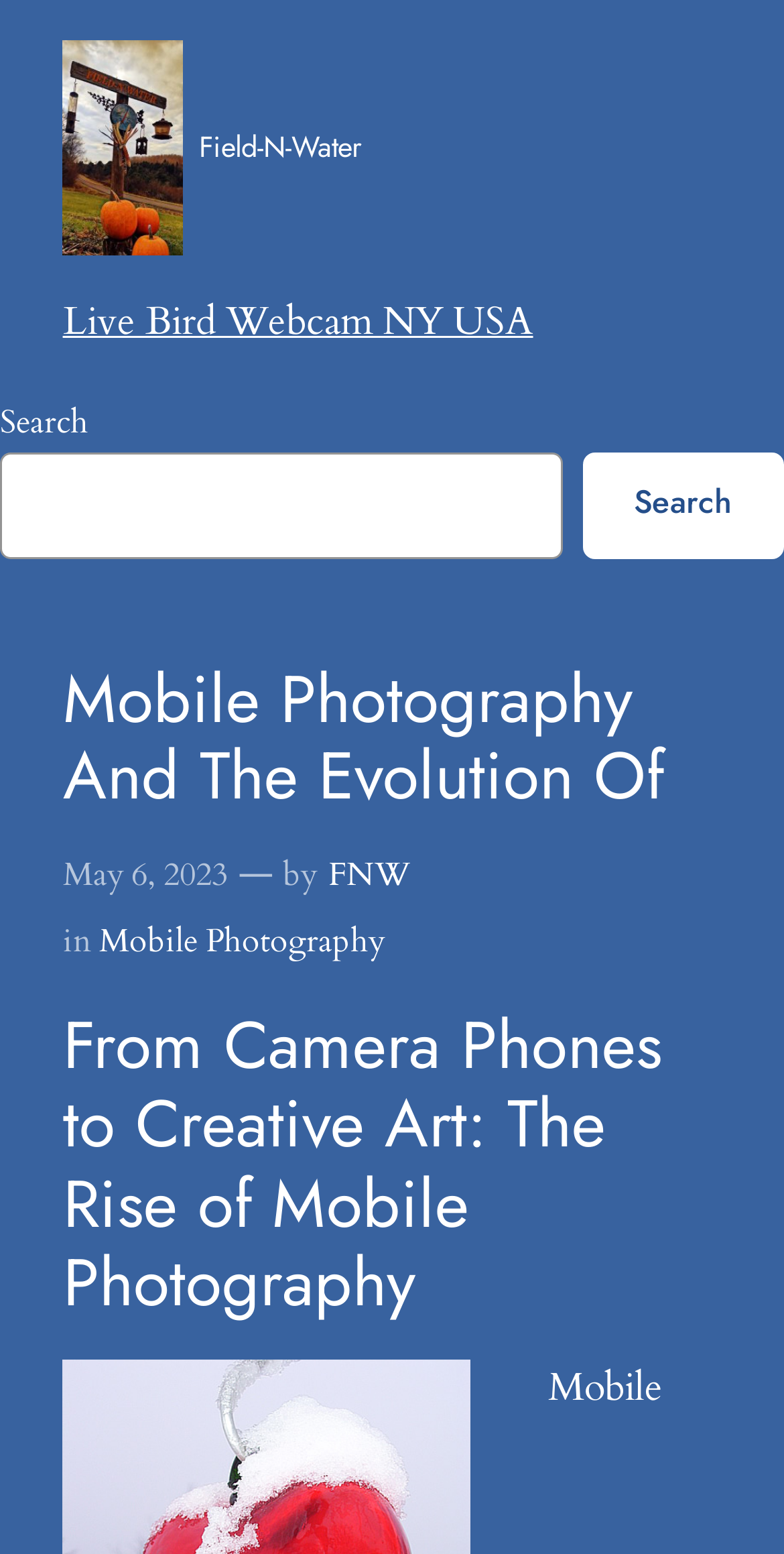What is the title of the article?
Please give a detailed and thorough answer to the question, covering all relevant points.

I determined the answer by looking at the heading element, which contains the text 'From Camera Phones to Creative Art: The Rise of Mobile Photography', indicating the title of the article.